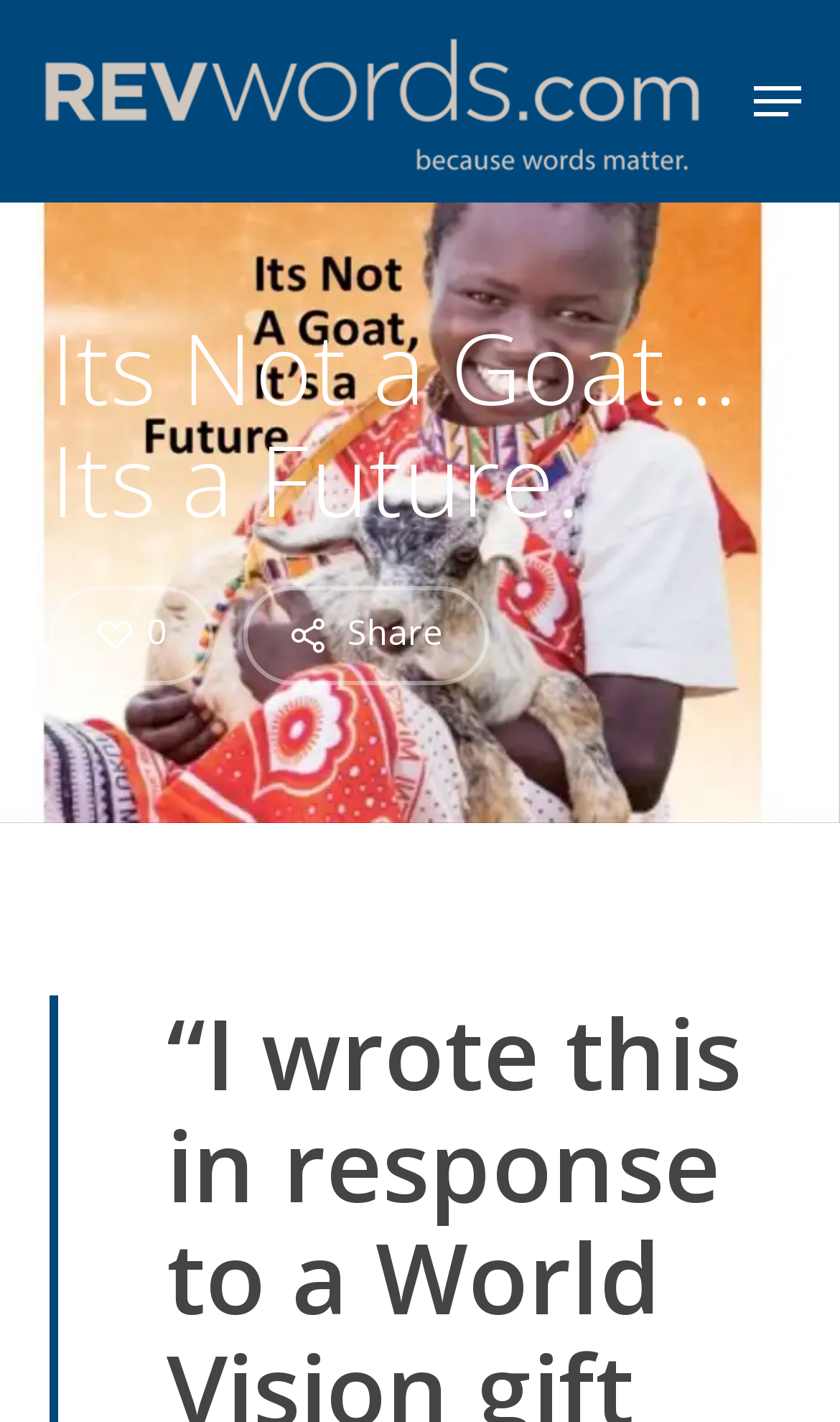What is the theme of the webpage?
From the screenshot, provide a brief answer in one word or phrase.

Charity